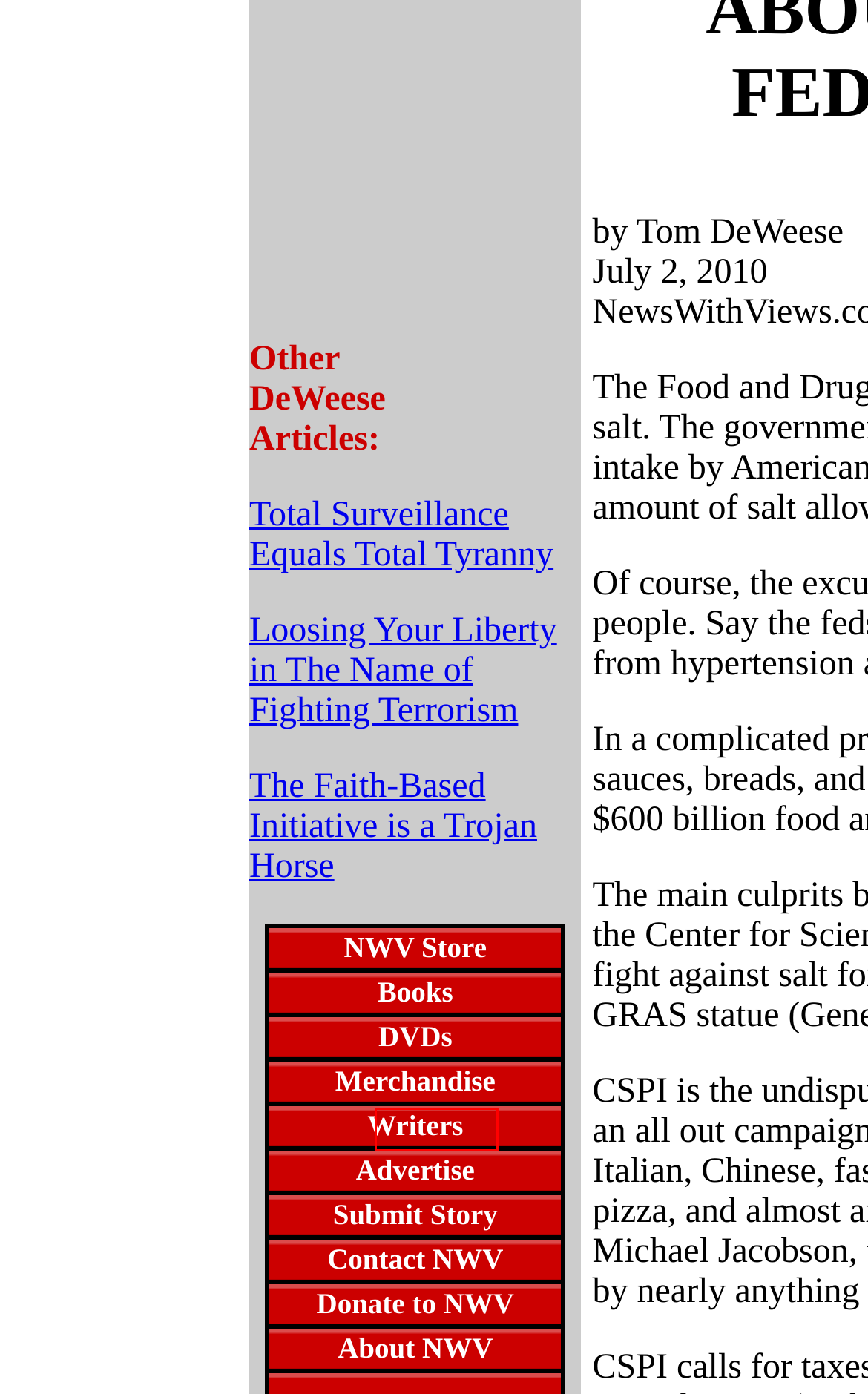After examining the screenshot of a webpage with a red bounding box, choose the most accurate webpage description that corresponds to the new page after clicking the element inside the red box. Here are the candidates:
A. NEWS WITH VIEWS - THIS PAGE WILL REDIRECT TO OUR NEW DESIGN IN 5 SECONDS
B. NWV - Article Submission
C. Tom DeWeese -- Total Surveillance Equals Total Tyranny
D. 凯时人生就是博怎么样,凯时国际游戏官网
E. Tom DeWeese -- Losing Our Liberty in The Name of Fighting Terrorism
F. News With Views – Where Reality Shatters Illusion
G. Tom DeWeese -- The Faith-based Initiative is a Trojan Horse
H. NewsWithViews.com -- THIS PAGE WILL RE-DIRECT TO THE NEWLY DESIGNED WEBSITE IN 5 SECONDS

D